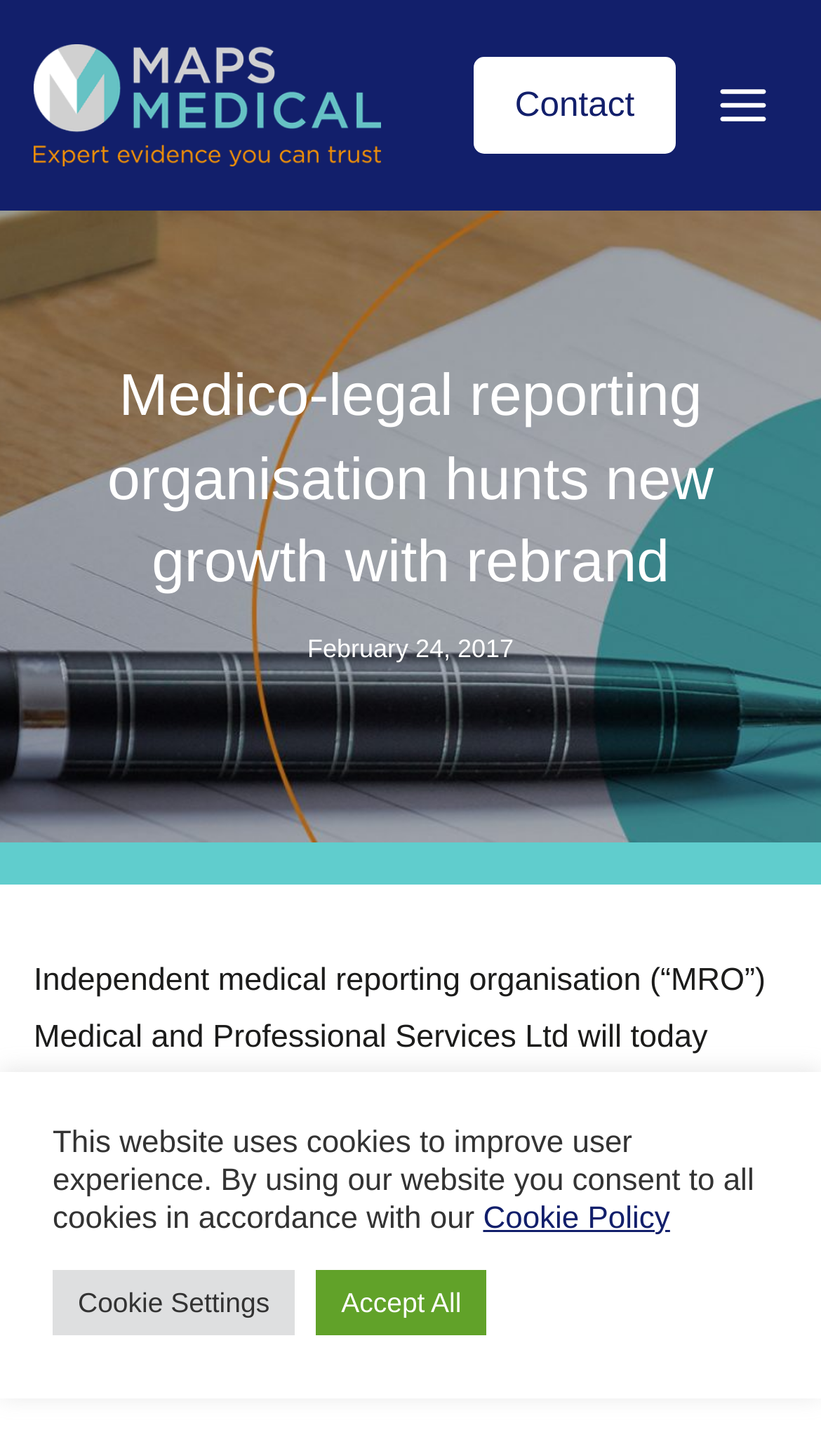What is the date of the rebranding announcement? Look at the image and give a one-word or short phrase answer.

February 24, 2017